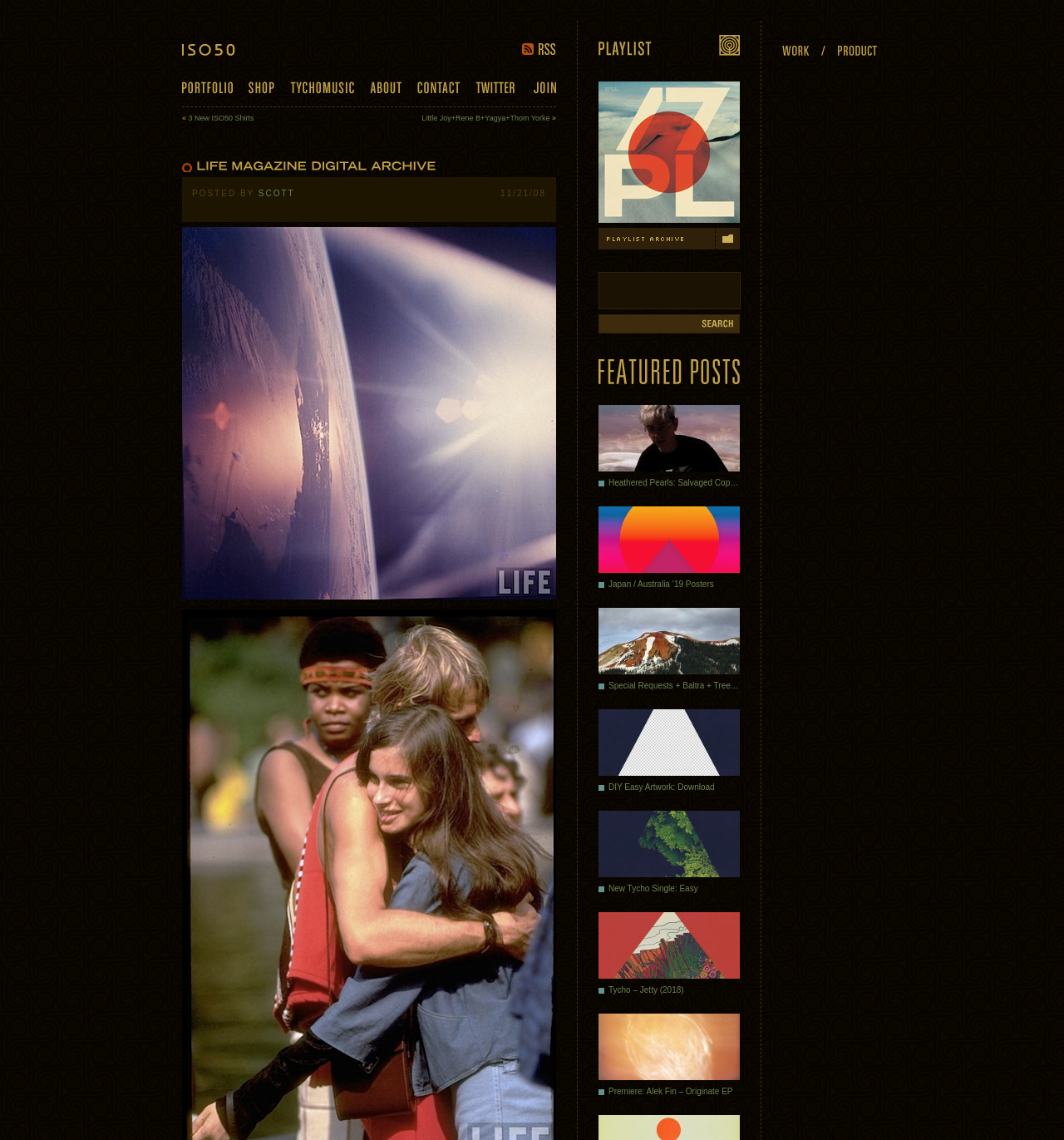Show the bounding box coordinates for the HTML element as described: "Little Joy+Rene B+Yagya+Thom Yorke".

[0.396, 0.1, 0.517, 0.107]